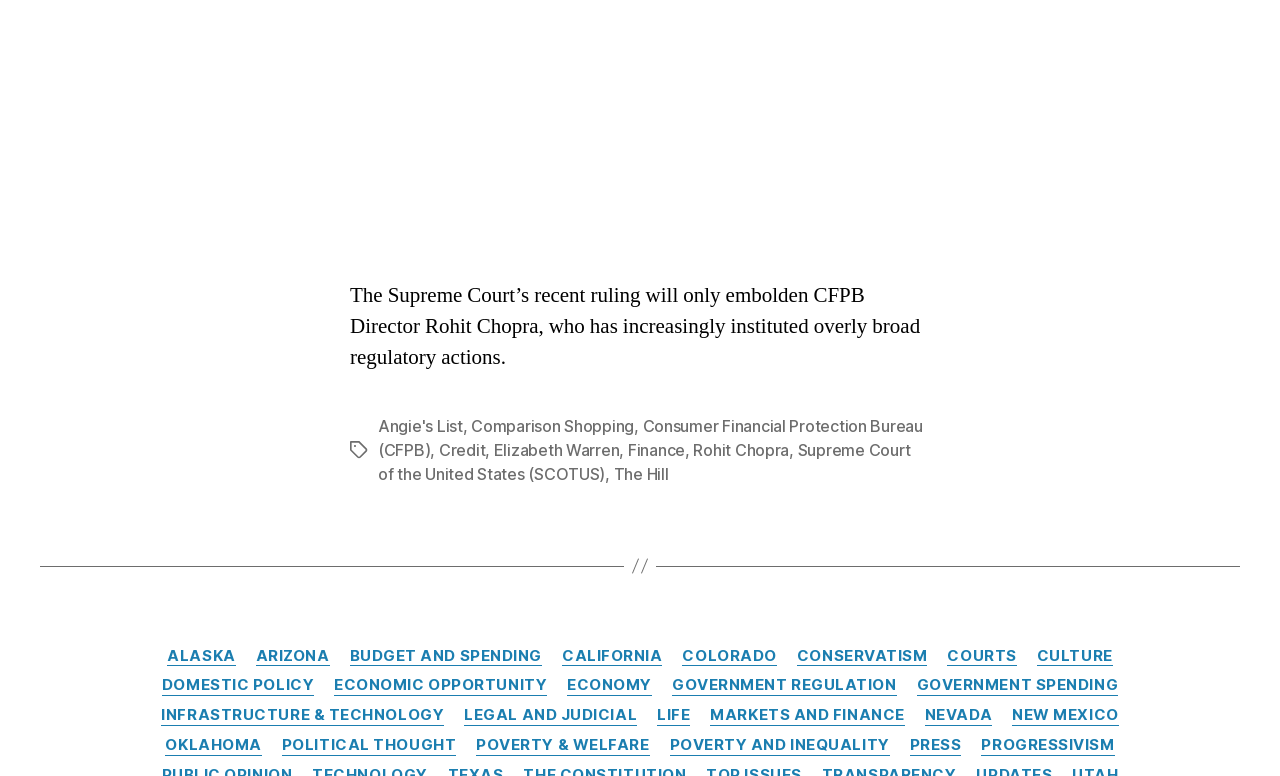Provide the bounding box coordinates for the UI element that is described by this text: "[ thread ]". The coordinates should be in the form of four float numbers between 0 and 1: [left, top, right, bottom].

None